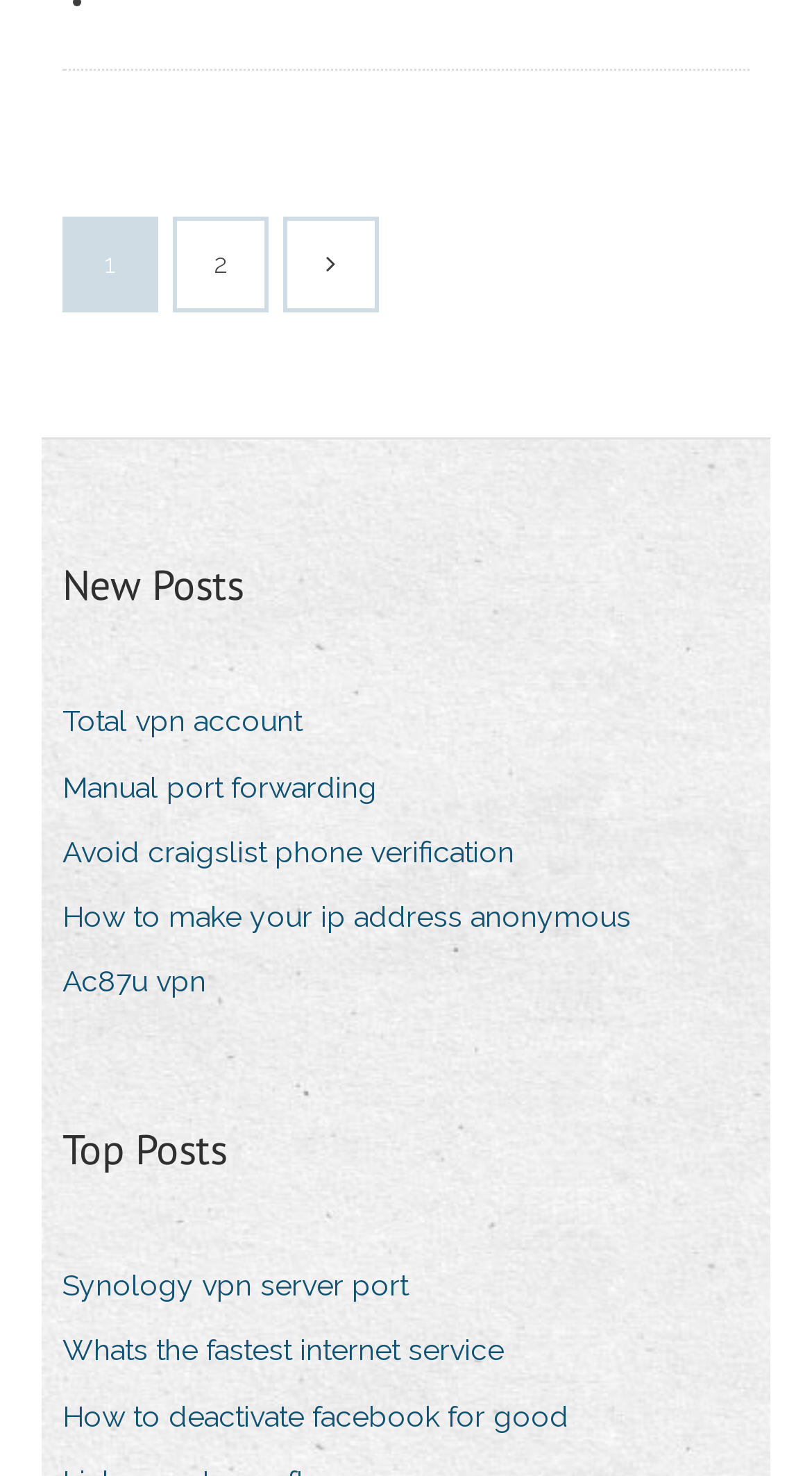Find the bounding box coordinates for the UI element that matches this description: "Ac87u vpn".

[0.077, 0.646, 0.292, 0.685]